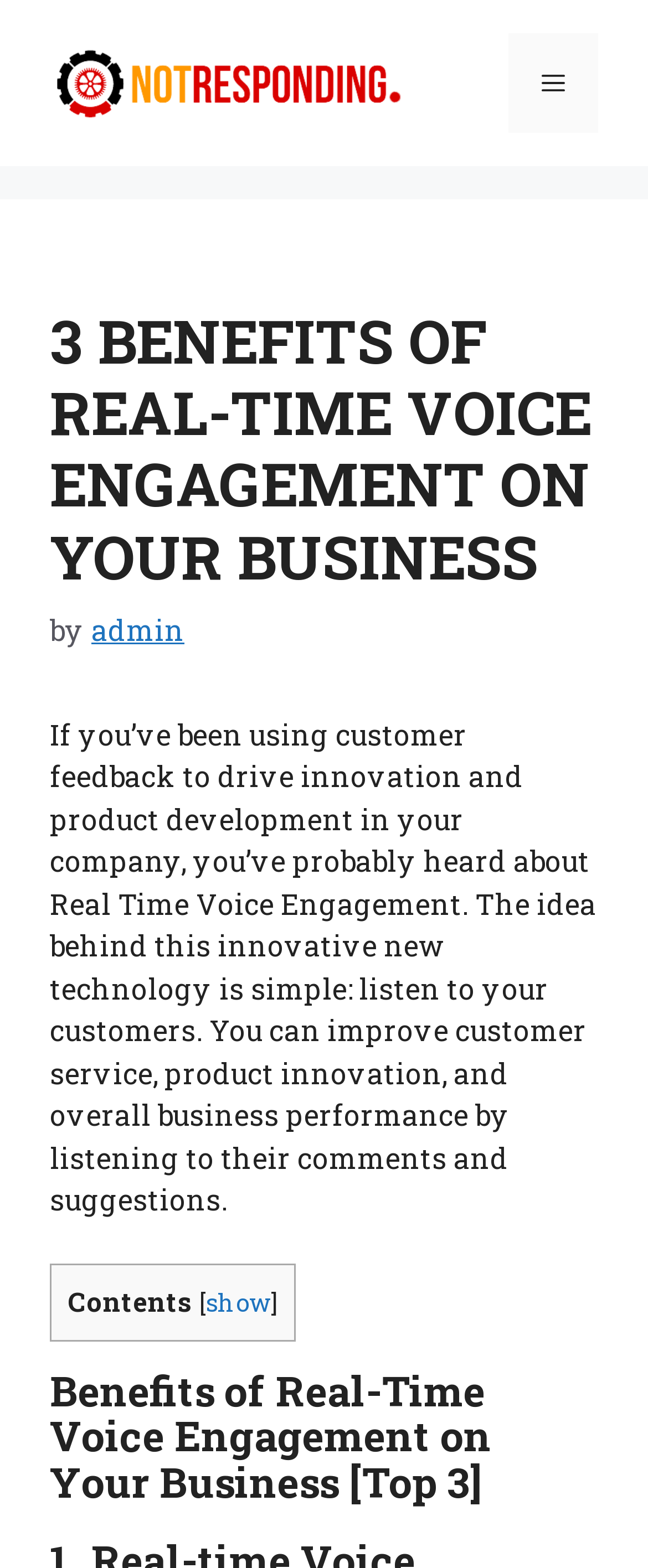Using the information in the image, could you please answer the following question in detail:
What is the third section of the article about?

The third section of the article is headed 'Benefits of Real-Time Voice Engagement on Your Business [Top 3]', which suggests that it discusses the benefits of Real-Time Voice Engagement on business, specifically the top 3 benefits.